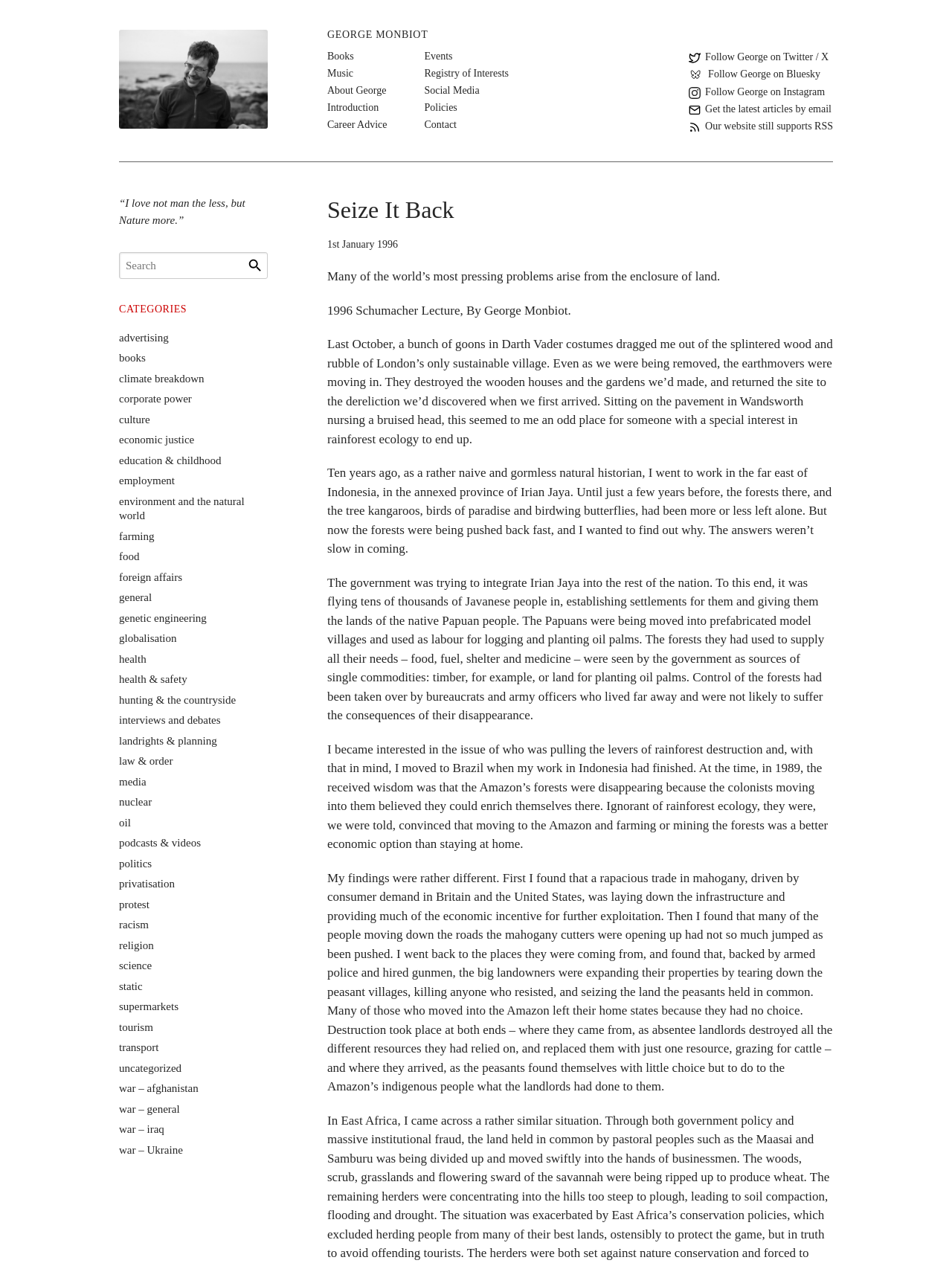Please identify the bounding box coordinates of the element on the webpage that should be clicked to follow this instruction: "Read the article 'Seize It Back'". The bounding box coordinates should be given as four float numbers between 0 and 1, formatted as [left, top, right, bottom].

[0.344, 0.154, 0.875, 0.177]